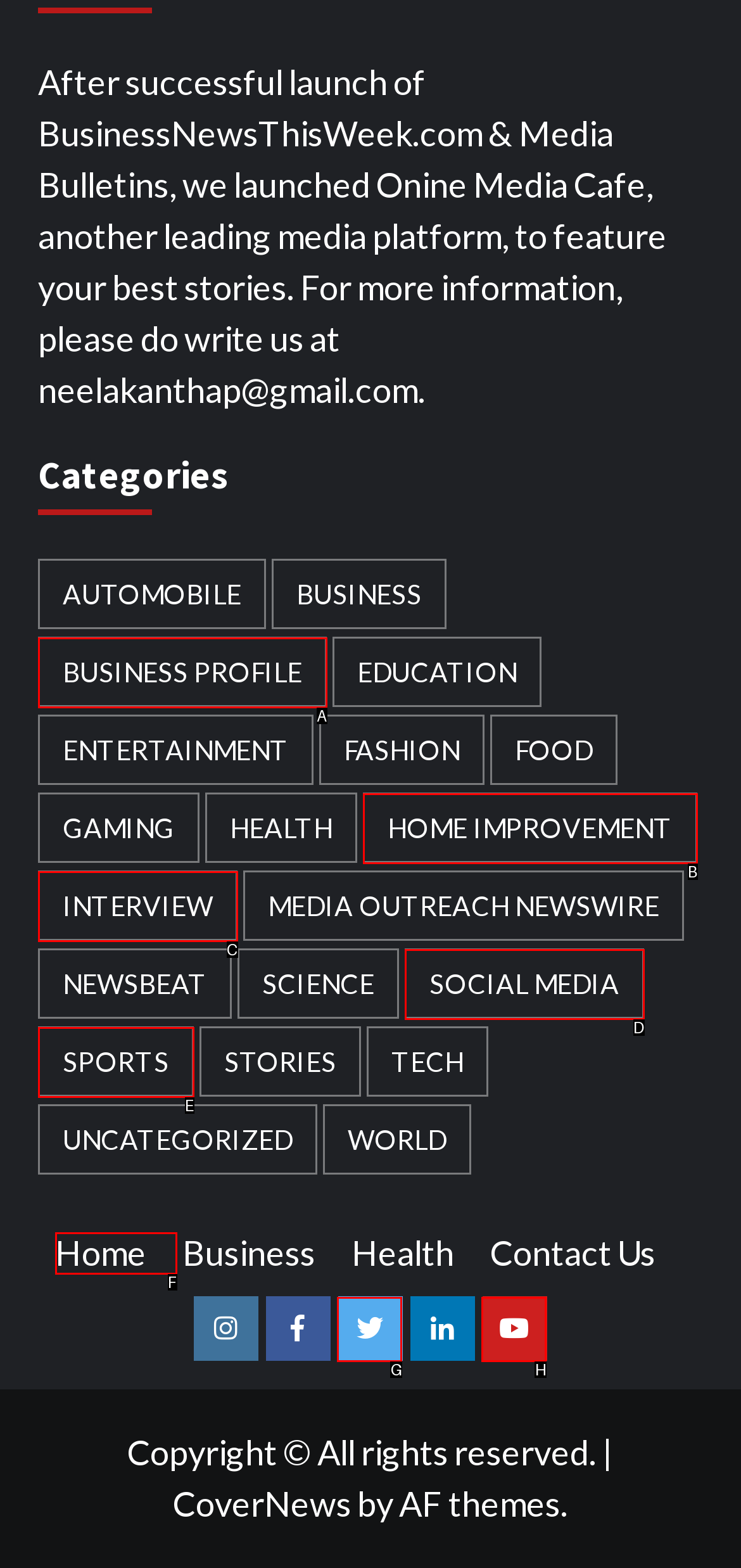Identify the HTML element that corresponds to the description: Social Media Provide the letter of the correct option directly.

D